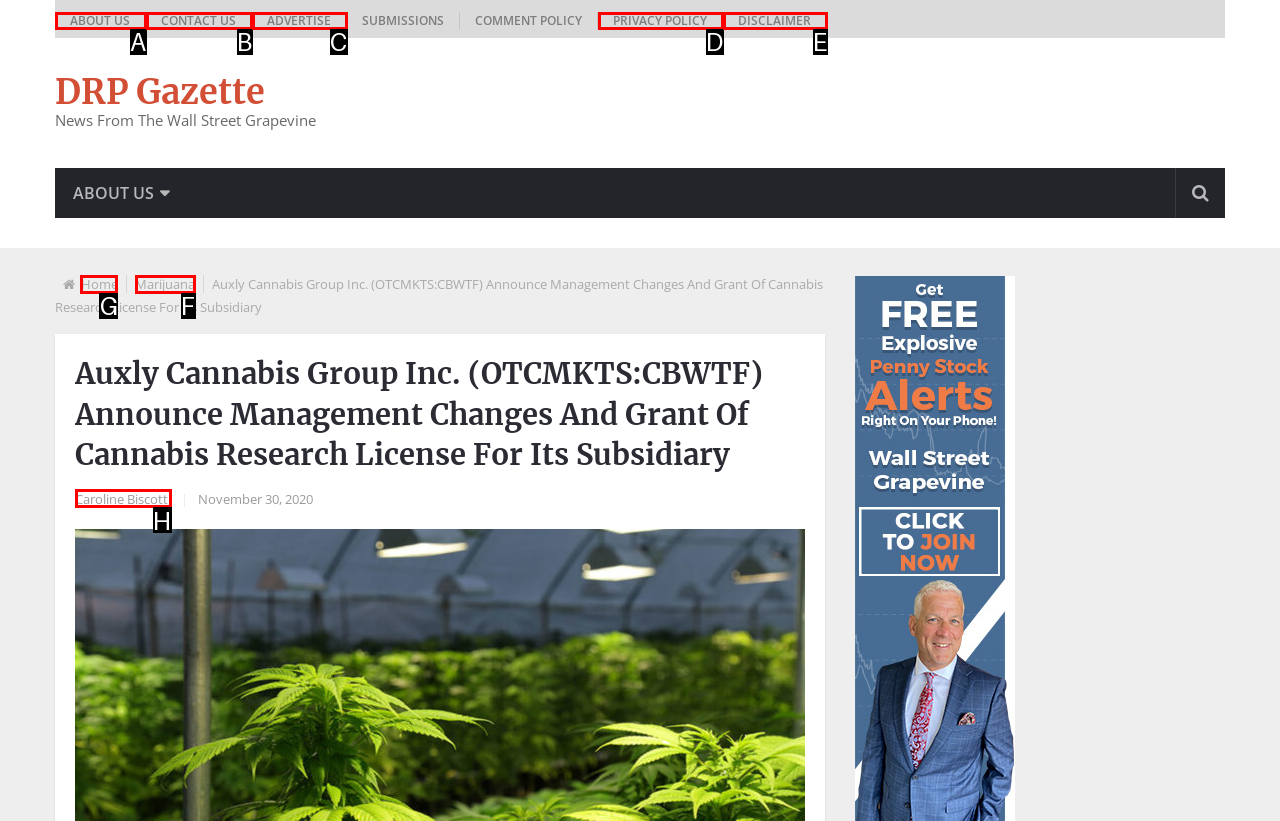Indicate which red-bounded element should be clicked to perform the task: visit home page Answer with the letter of the correct option.

G